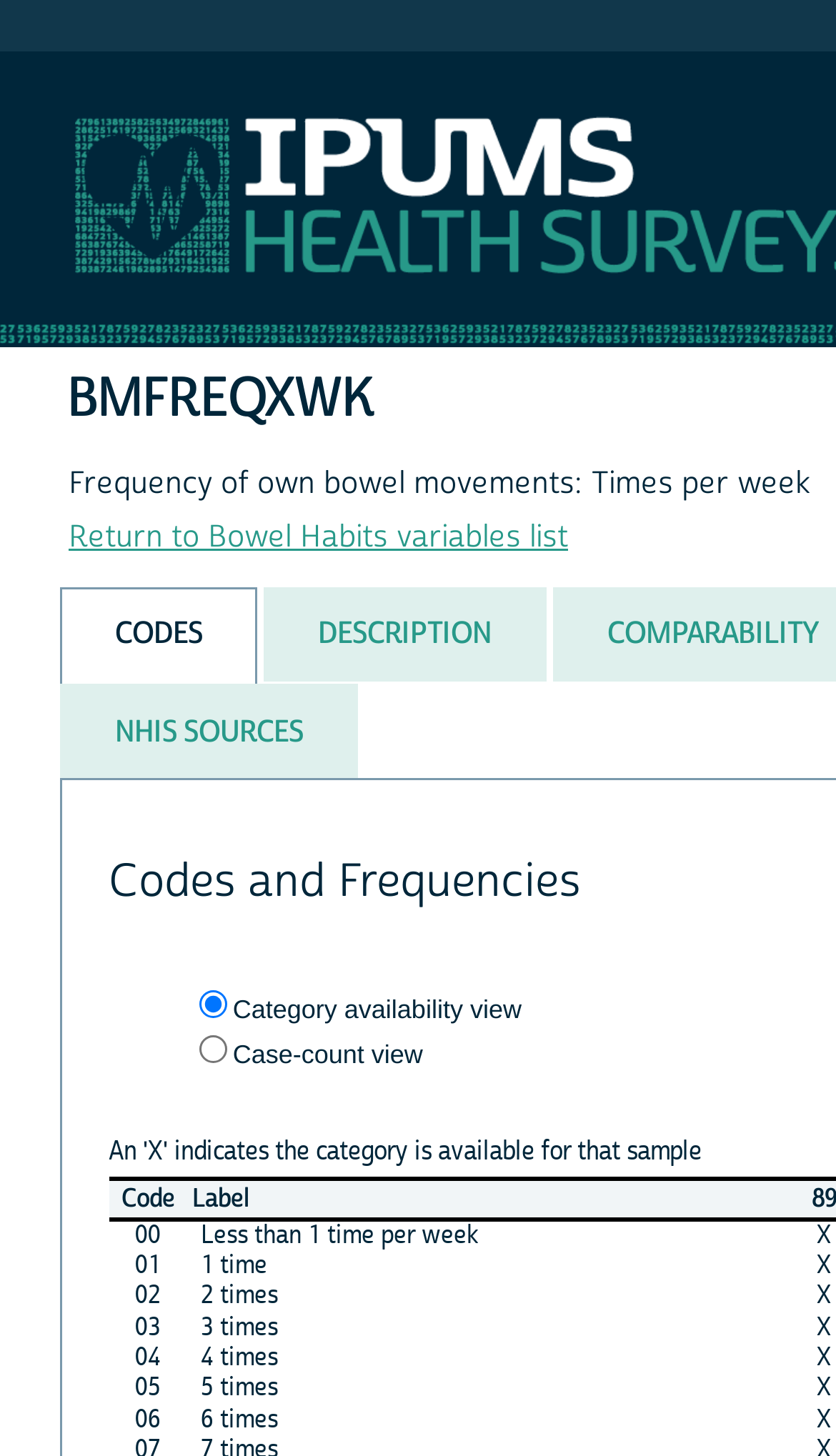Please specify the bounding box coordinates of the element that should be clicked to execute the given instruction: 'Choose the 'Case-count view' radio button'. Ensure the coordinates are four float numbers between 0 and 1, expressed as [left, top, right, bottom].

[0.237, 0.711, 0.271, 0.73]